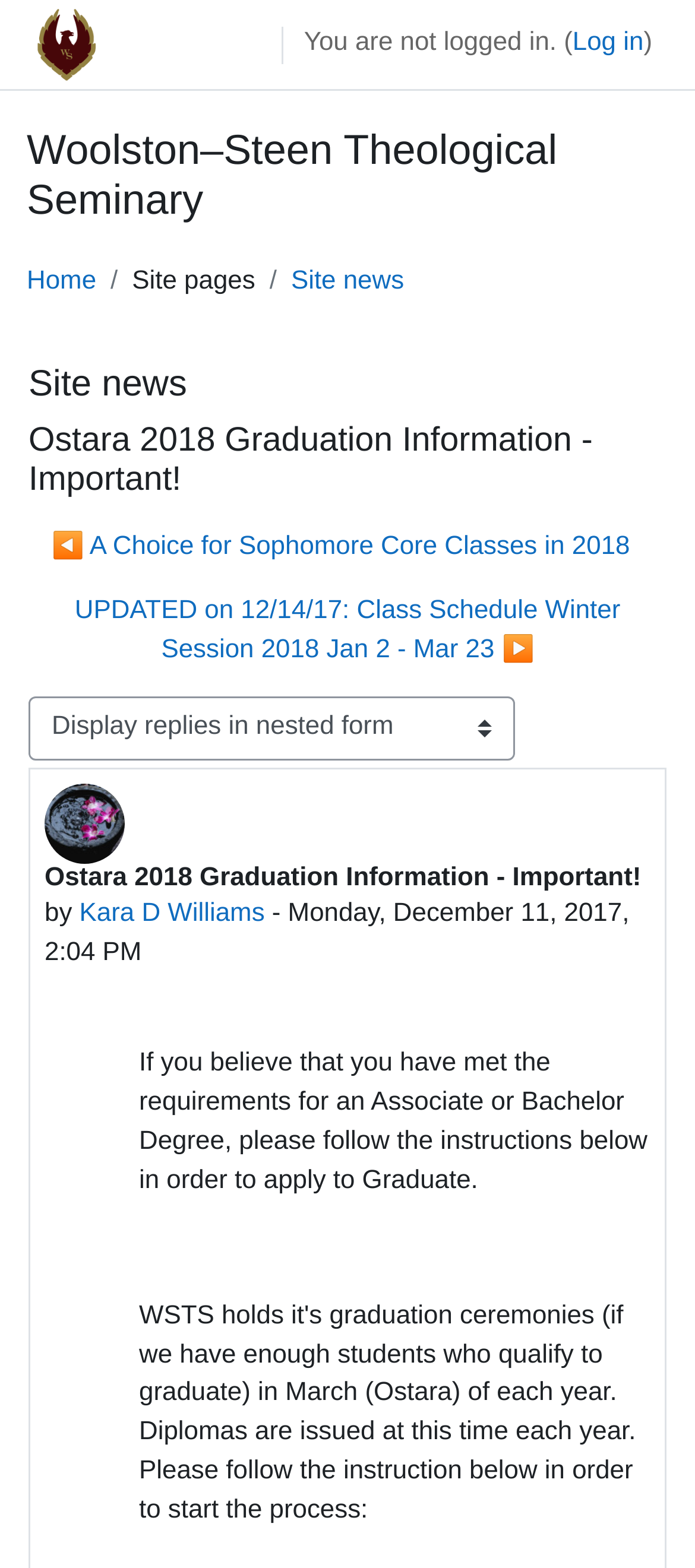Bounding box coordinates are specified in the format (top-left x, top-left y, bottom-right x, bottom-right y). All values are floating point numbers bounded between 0 and 1. Please provide the bounding box coordinate of the region this sentence describes: Home

[0.038, 0.168, 0.139, 0.193]